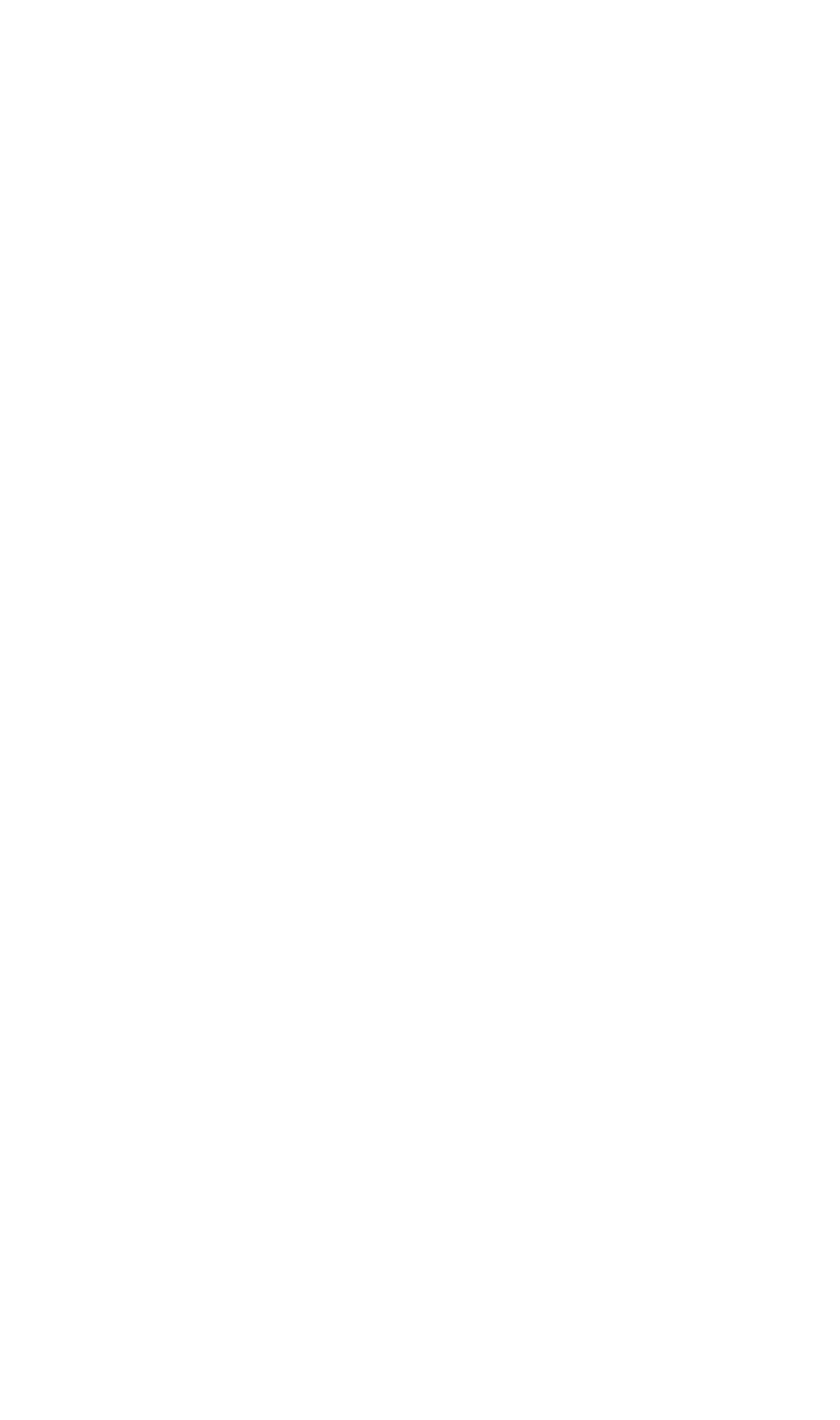For the following element description, predict the bounding box coordinates in the format (top-left x, top-left y, bottom-right x, bottom-right y). All values should be floating point numbers between 0 and 1. Description: Follow

[0.356, 0.007, 0.438, 0.056]